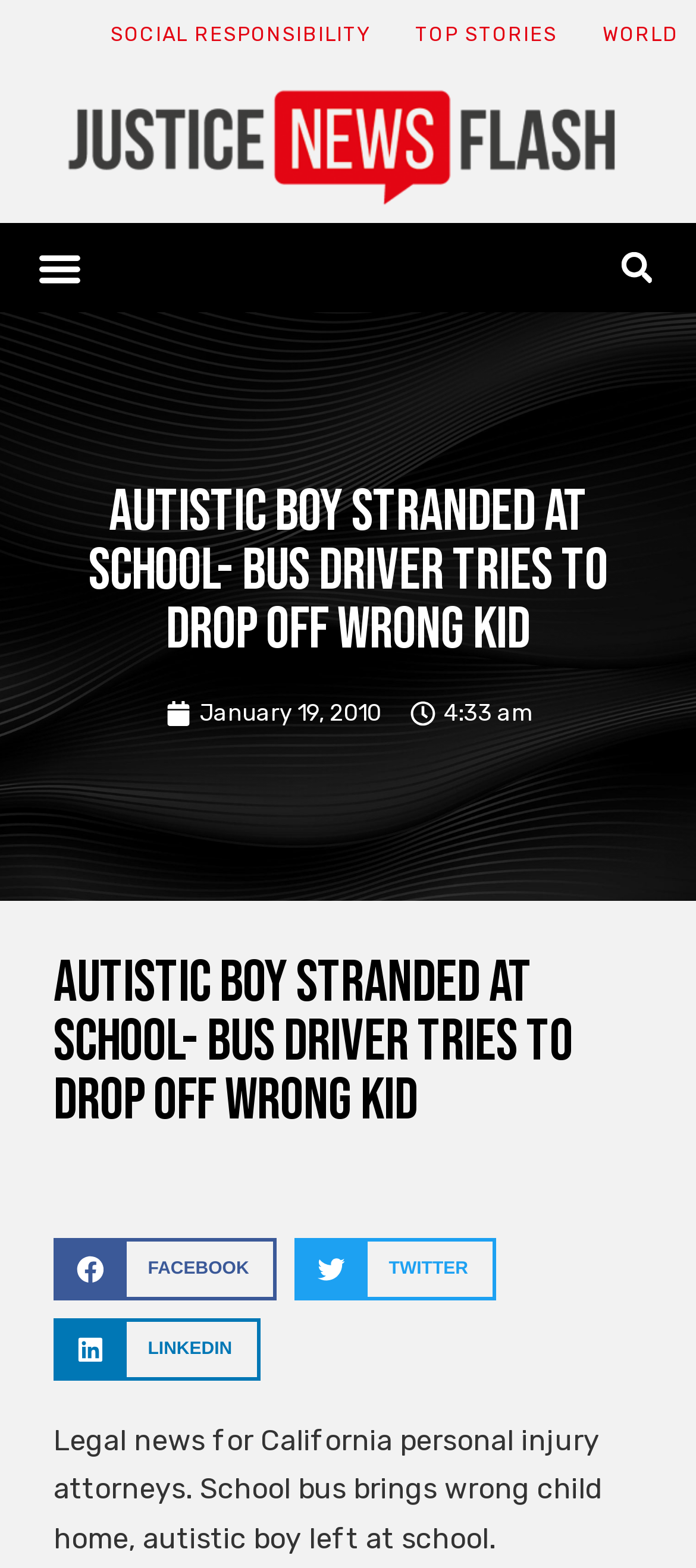Identify the coordinates of the bounding box for the element that must be clicked to accomplish the instruction: "Click on the 'January 19, 2010' link".

[0.237, 0.443, 0.547, 0.466]